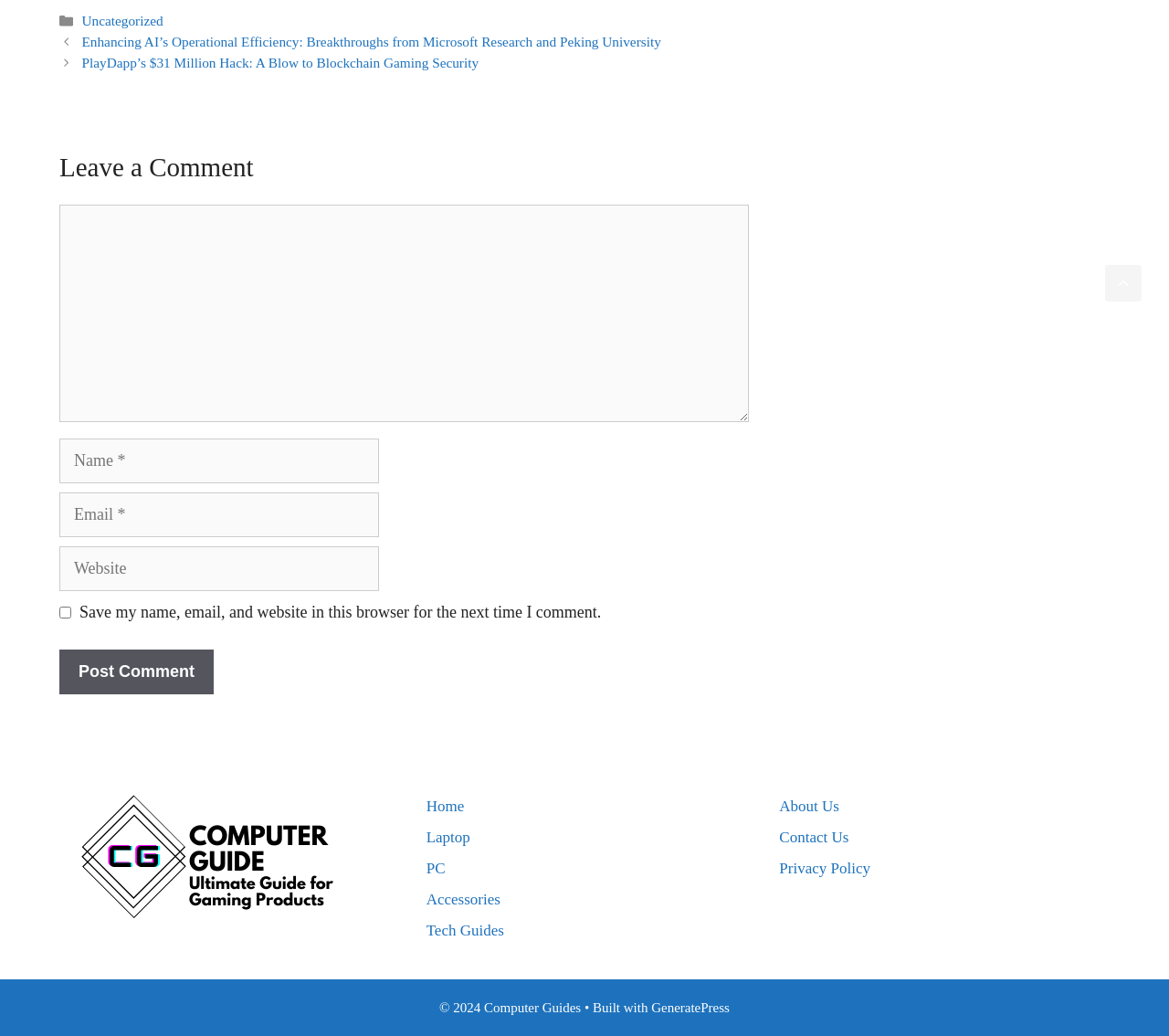Give a concise answer using one word or a phrase to the following question:
What is the link labeled 'Home' used for?

Navigate to home page